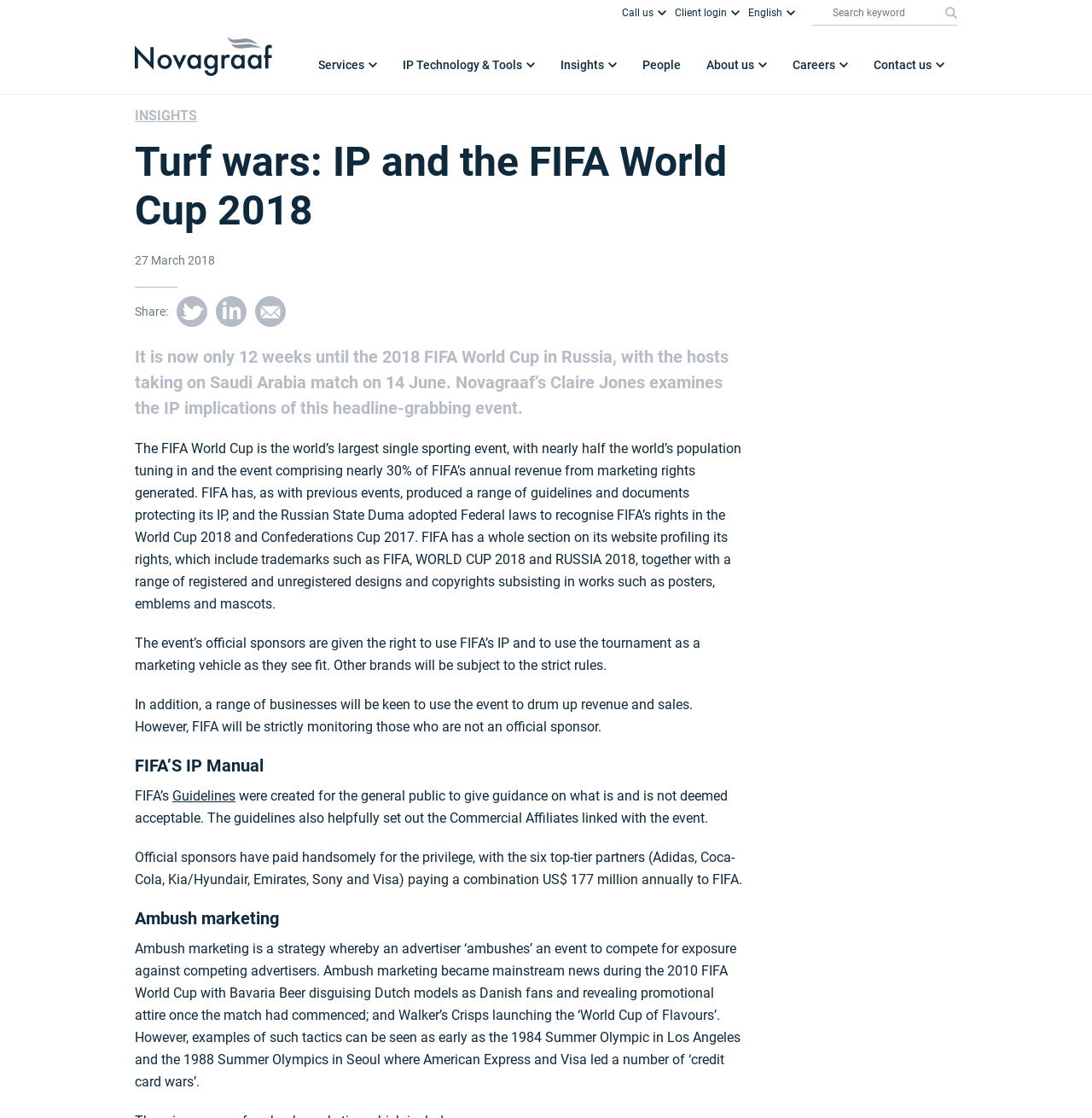Please find and report the bounding box coordinates of the element to click in order to perform the following action: "Read the article about Turf wars: IP and the FIFA World Cup 2018". The coordinates should be expressed as four float numbers between 0 and 1, in the format [left, top, right, bottom].

[0.123, 0.092, 0.18, 0.115]